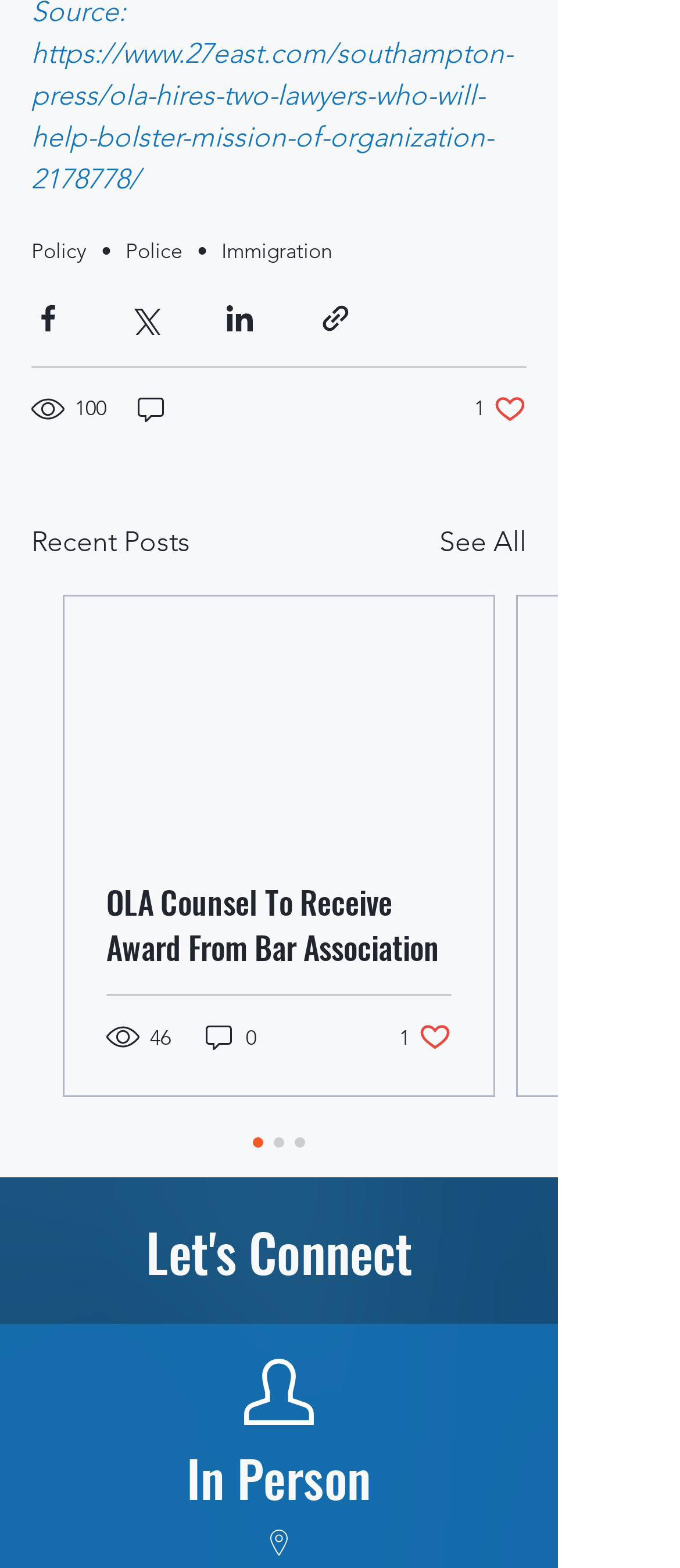Please specify the bounding box coordinates of the clickable section necessary to execute the following command: "go to the 580 page".

None